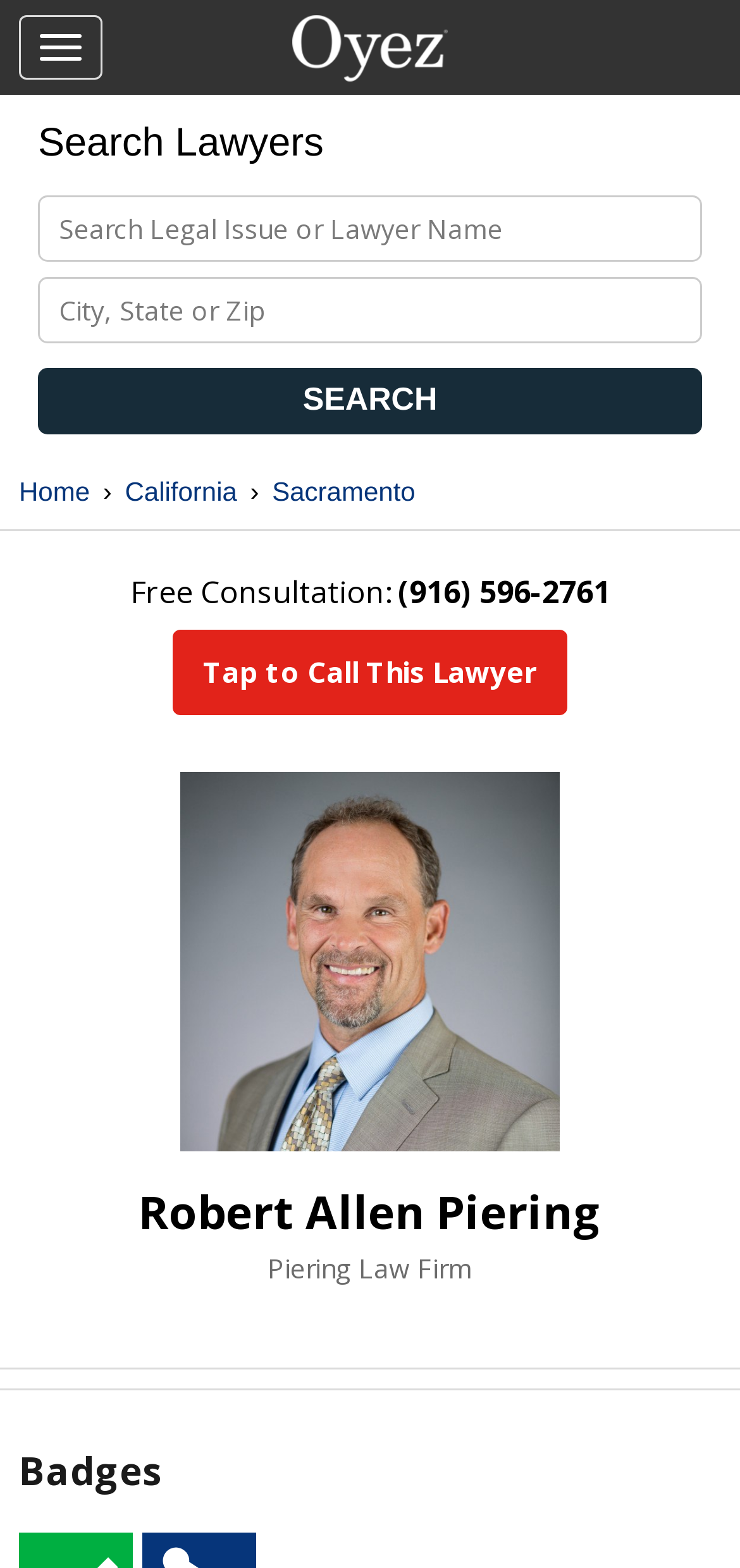Please identify the bounding box coordinates of the clickable area that will fulfill the following instruction: "Go to Oyez homepage". The coordinates should be in the format of four float numbers between 0 and 1, i.e., [left, top, right, bottom].

[0.026, 0.01, 0.974, 0.052]